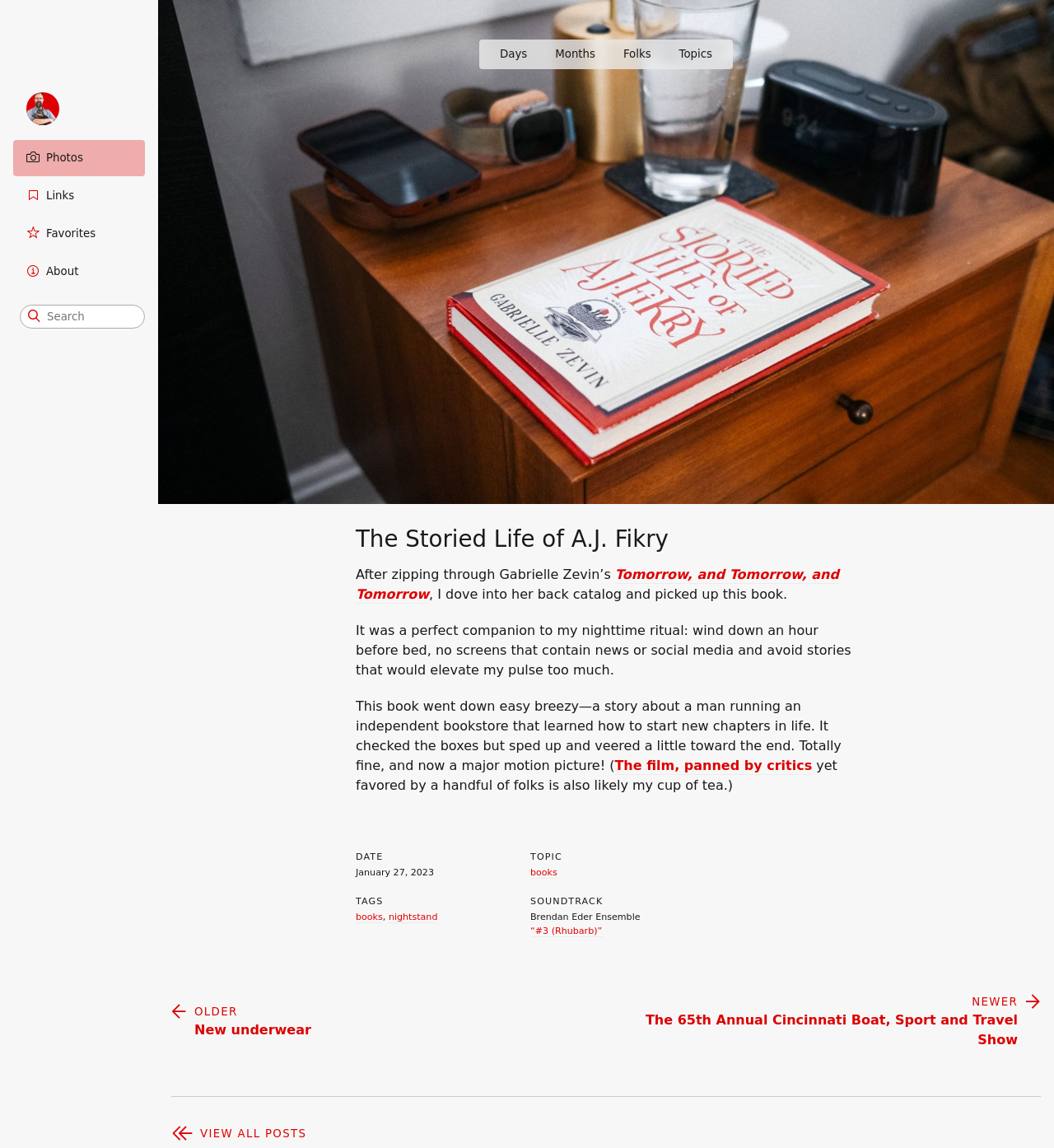Answer the question briefly using a single word or phrase: 
How many posts are linked in the post navigation?

2